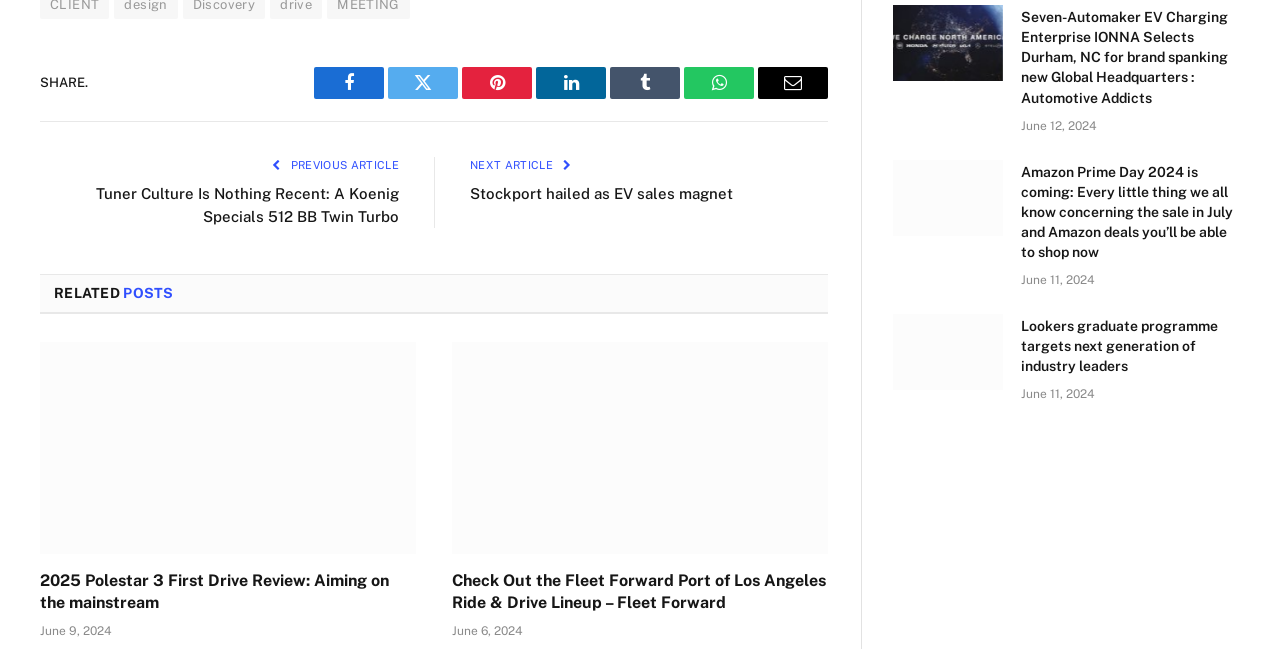Locate the bounding box coordinates of the clickable area needed to fulfill the instruction: "Check out the related post 'Seven Automaker Ev Charging Venture Ionna Selects Durham, Nc For New'".

[0.698, 0.008, 0.784, 0.125]